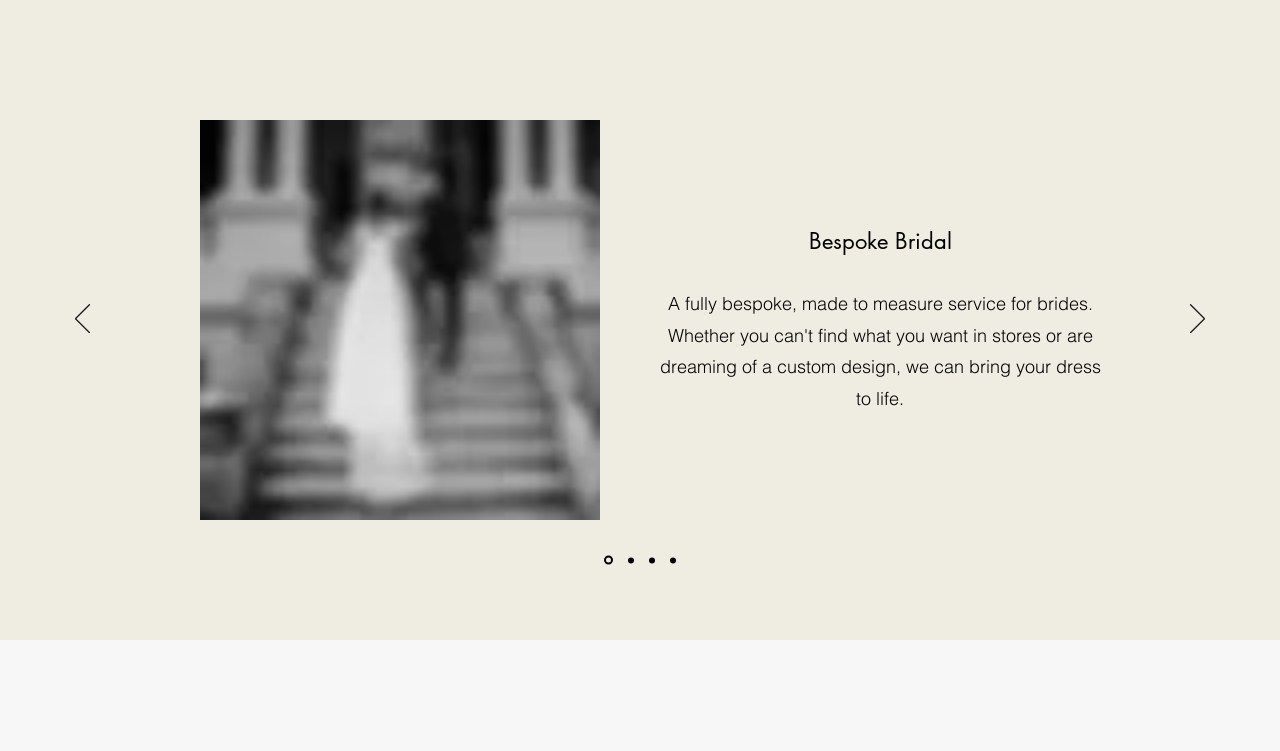Provide a brief response in the form of a single word or phrase:
What is the current slide?

16 of 20